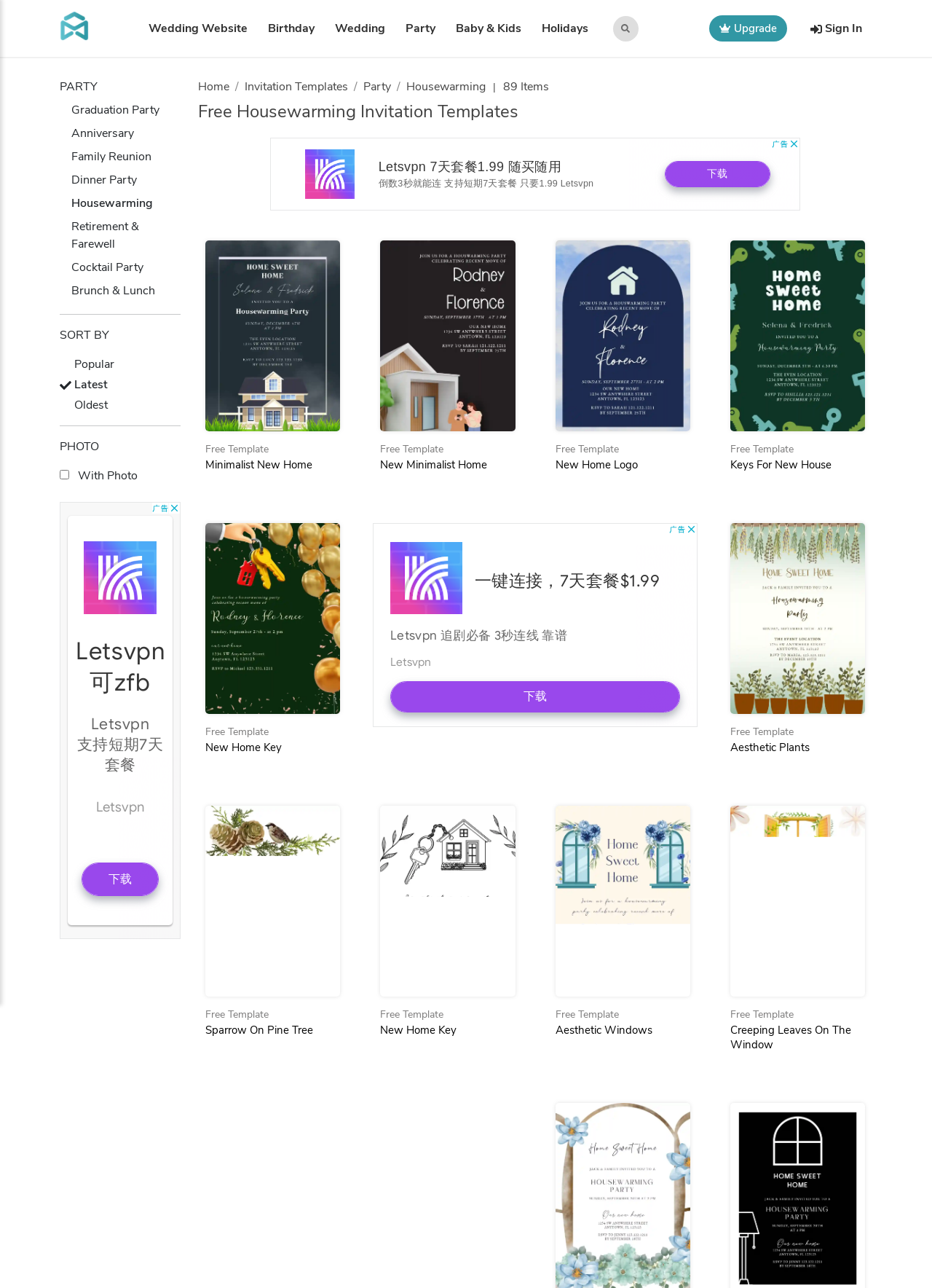Using the webpage screenshot, find the UI element described by Free TemplateAesthetic Plants. Provide the bounding box coordinates in the format (top-left x, top-left y, bottom-right x, bottom-right y), ensuring all values are floating point numbers between 0 and 1.

[0.783, 0.557, 0.928, 0.586]